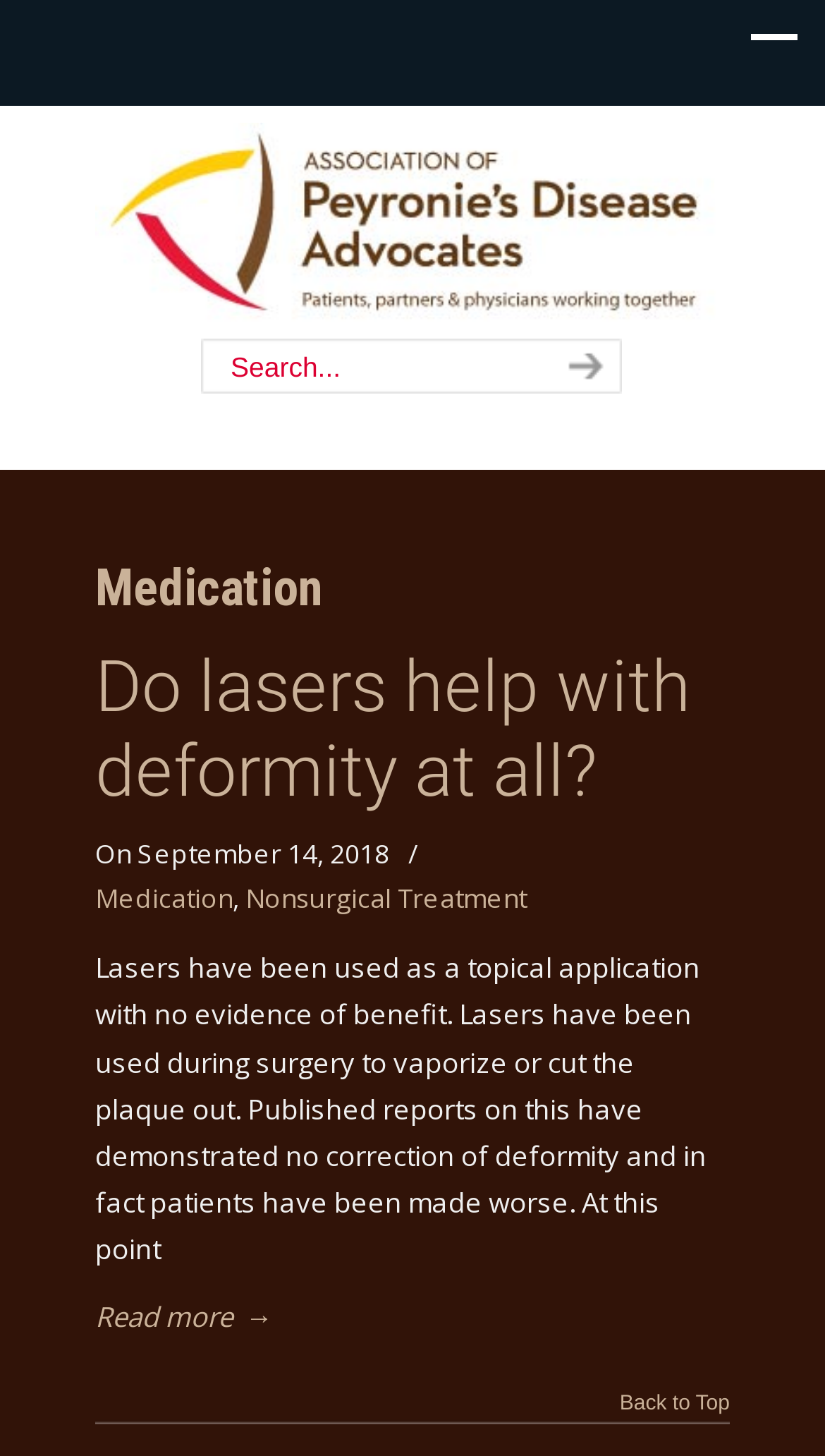Identify the bounding box coordinates of the area you need to click to perform the following instruction: "Click on the 'Medication' link".

[0.115, 0.384, 0.885, 0.425]